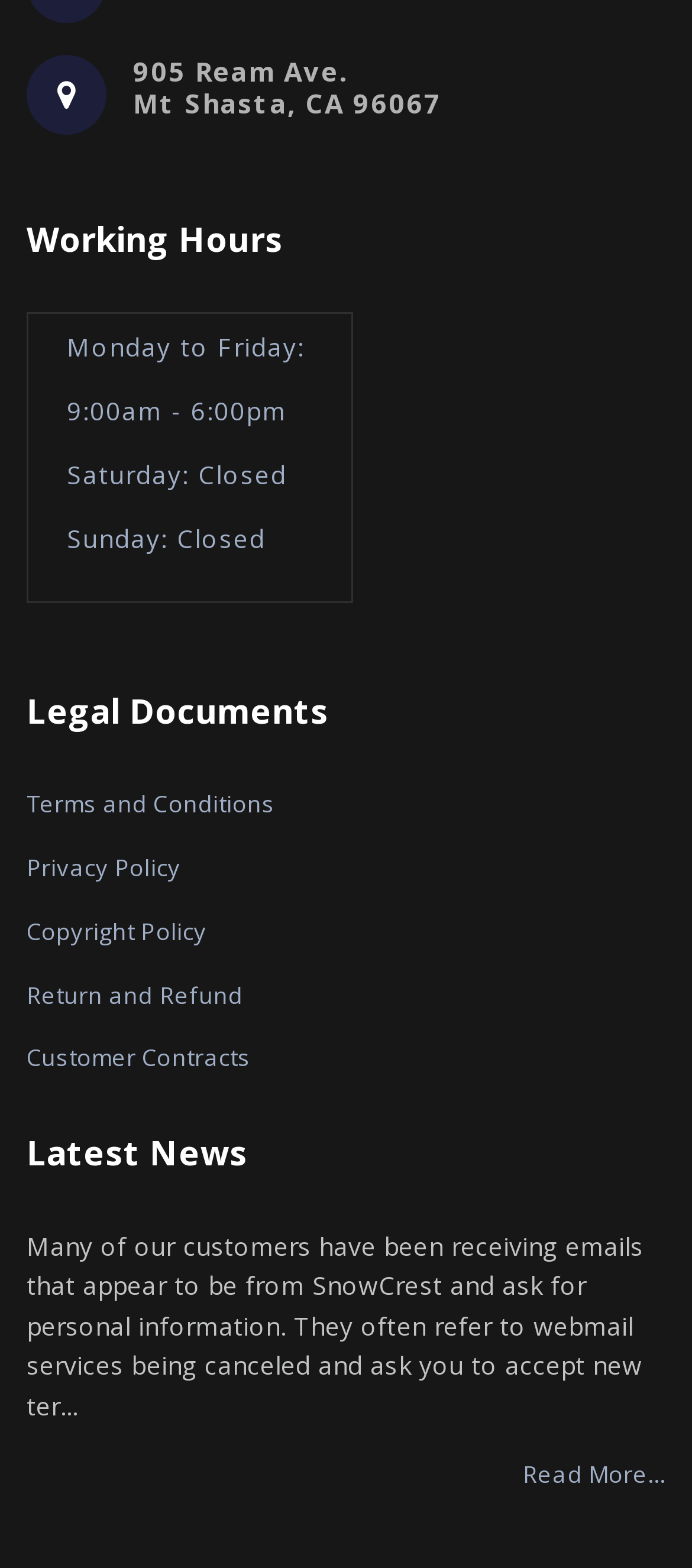Identify the bounding box for the UI element described as: "Terms and Conditions". The coordinates should be four float numbers between 0 and 1, i.e., [left, top, right, bottom].

[0.038, 0.501, 0.397, 0.525]